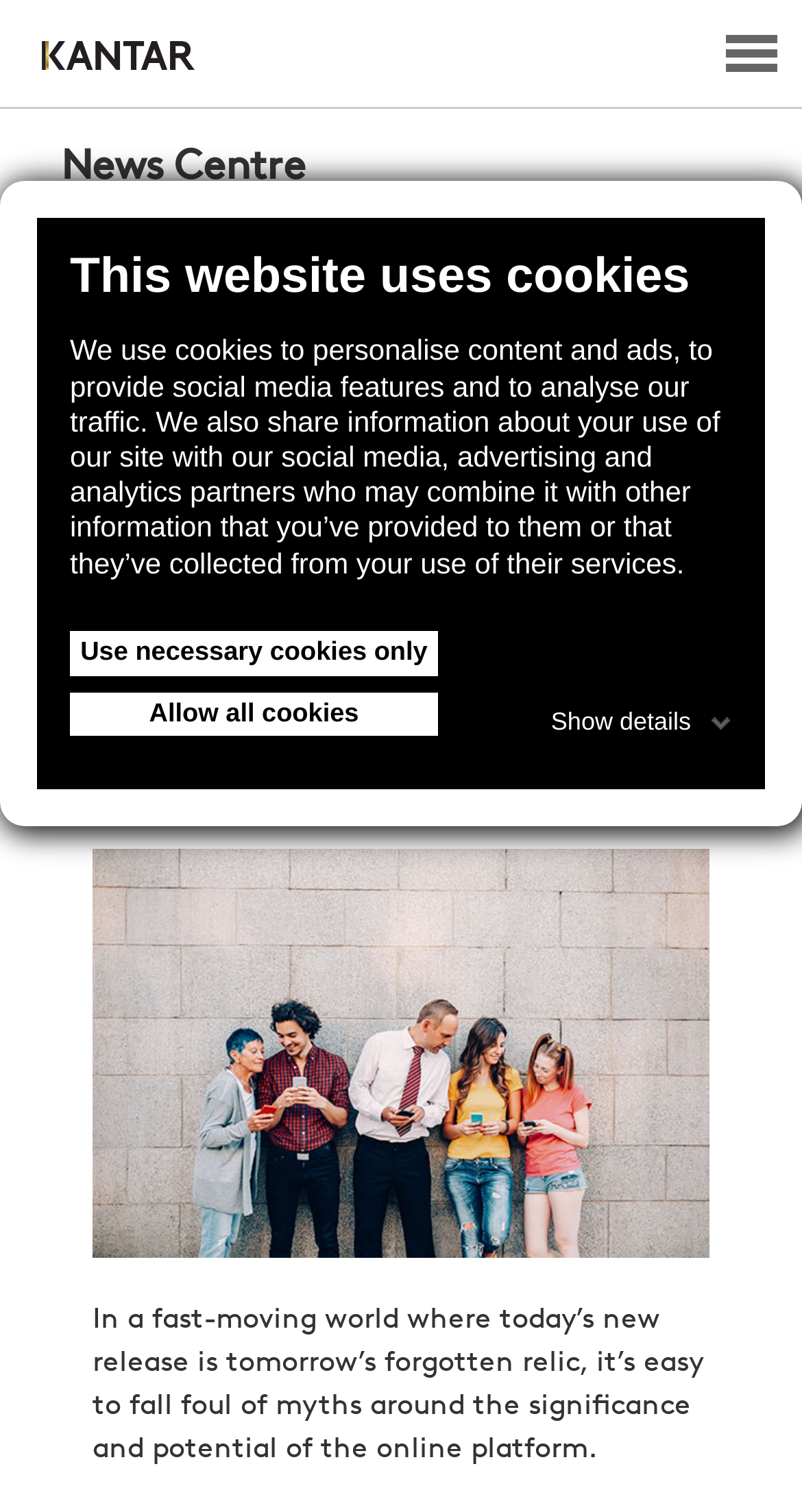What type of content is being discussed in the article?
Your answer should be a single word or phrase derived from the screenshot.

Paper